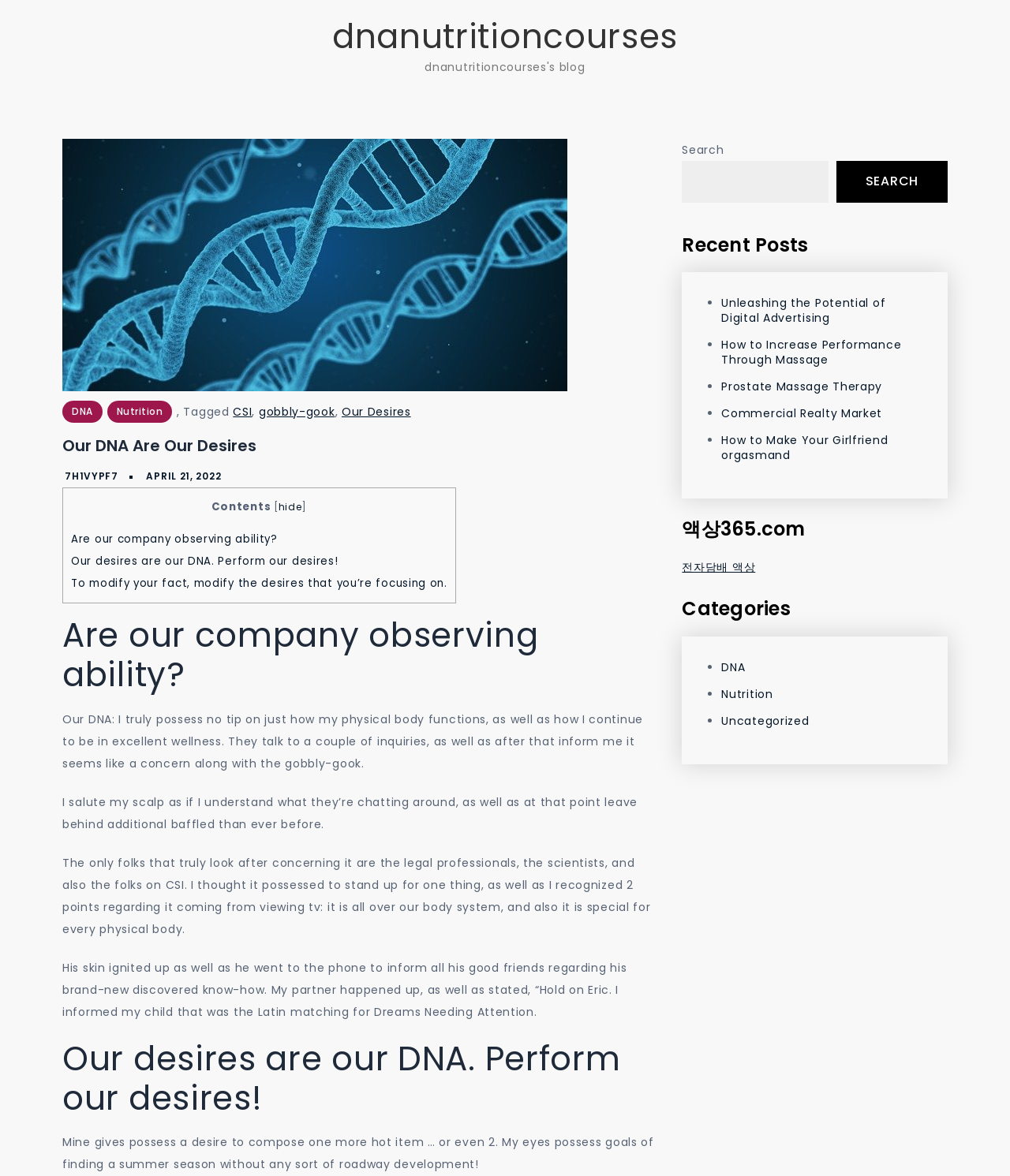Locate the bounding box coordinates of the region to be clicked to comply with the following instruction: "Search for something". The coordinates must be four float numbers between 0 and 1, in the form [left, top, right, bottom].

[0.828, 0.137, 0.938, 0.172]